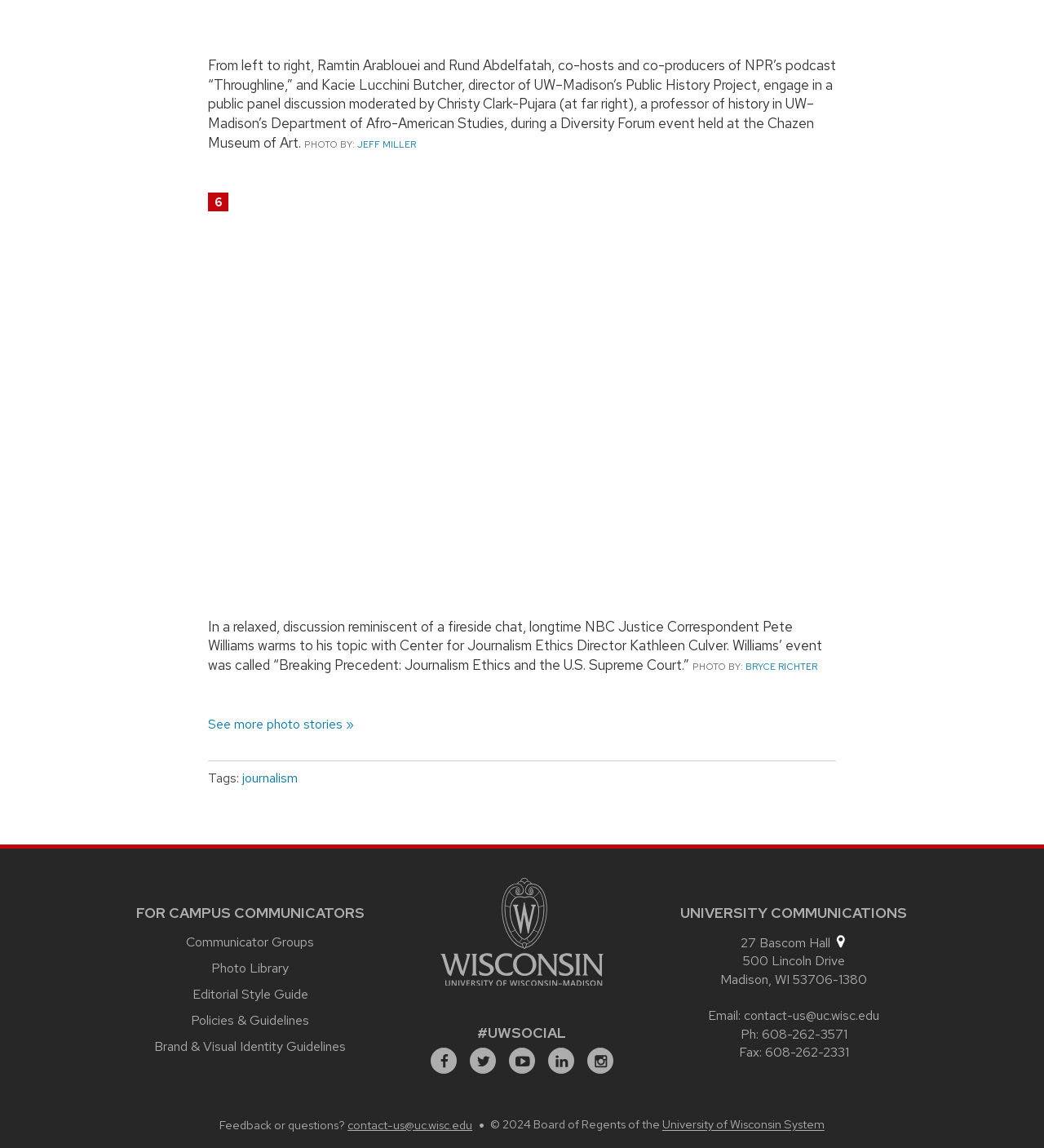What is the name of the university?
Look at the image and answer with only one word or phrase.

University of Wisconsin